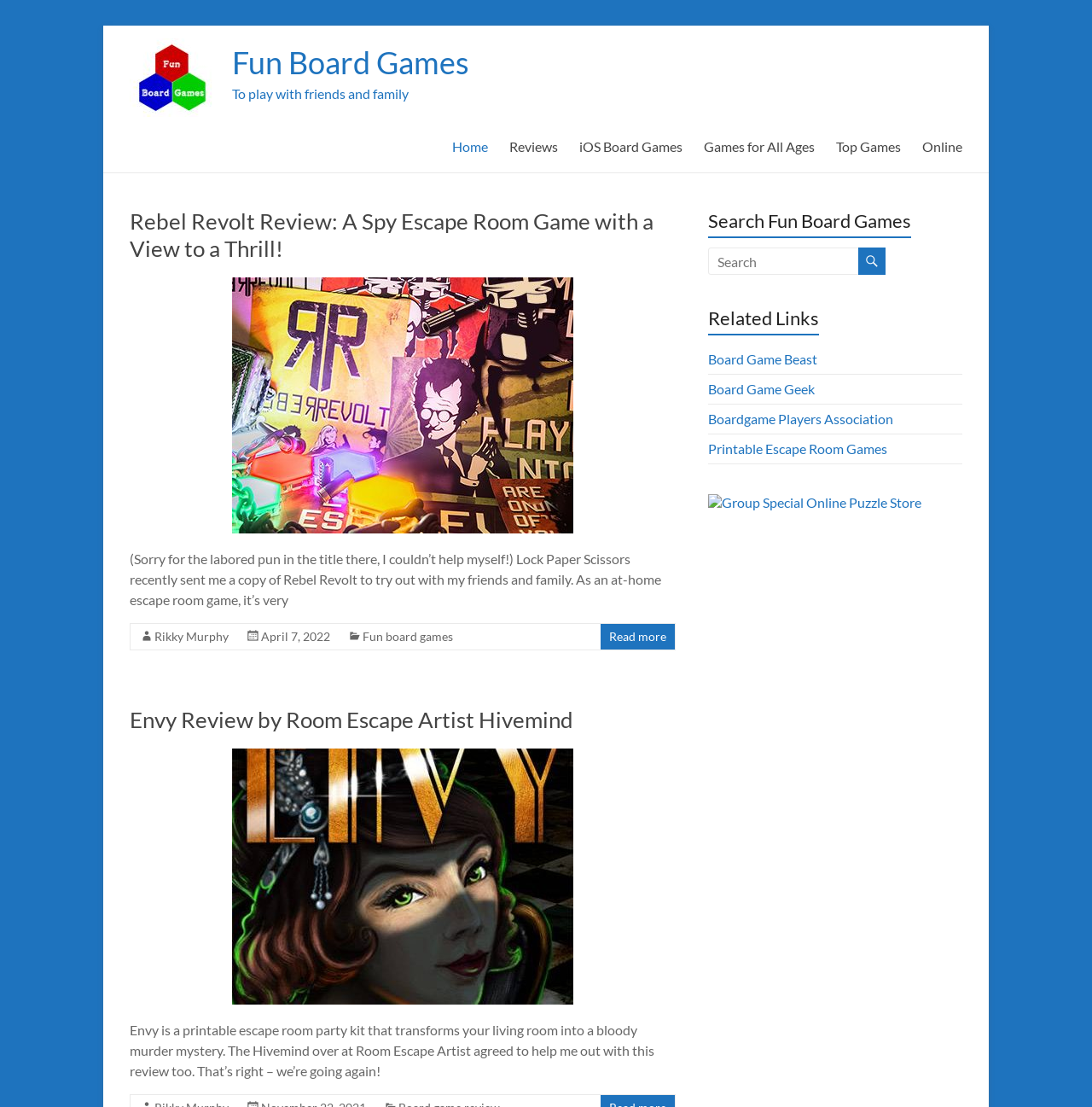Locate the bounding box coordinates of the area where you should click to accomplish the instruction: "Check the 'SOLES (Society of Latinx Engineers) Facebook' social link".

None